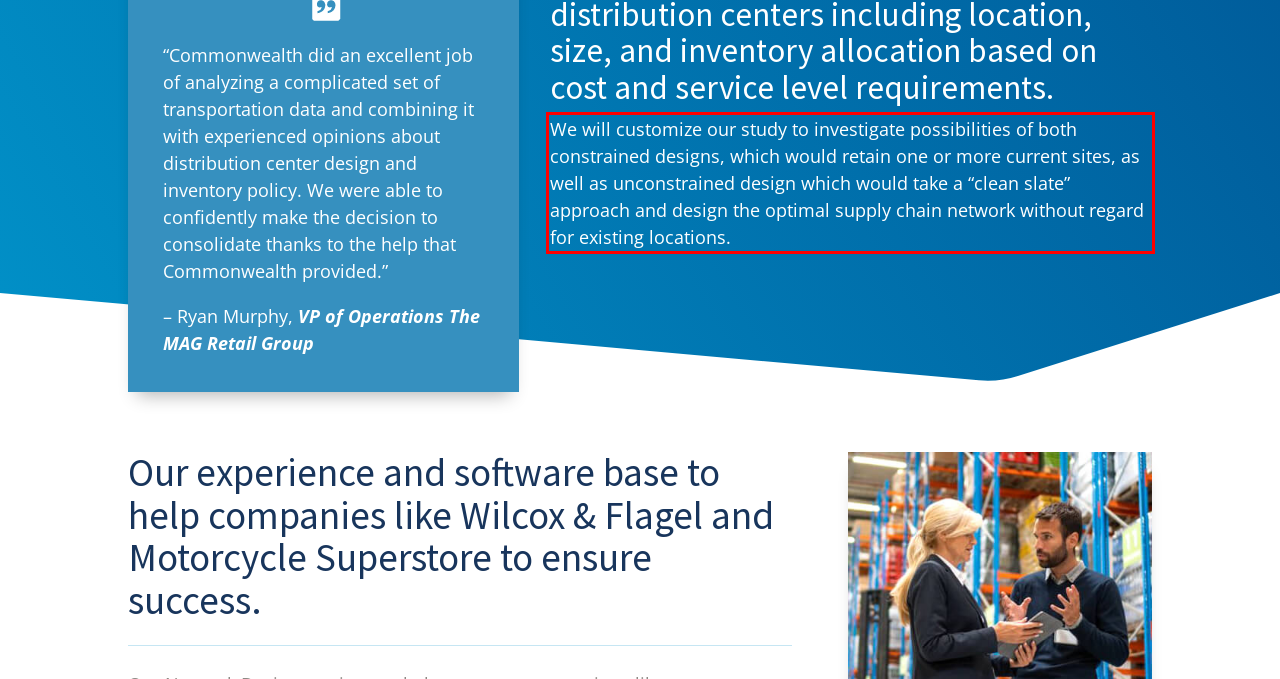You are given a screenshot with a red rectangle. Identify and extract the text within this red bounding box using OCR.

We will customize our study to investigate possibilities of both constrained designs, which would retain one or more current sites, as well as unconstrained design which would take a “clean slate” approach and design the optimal supply chain network without regard for existing locations.